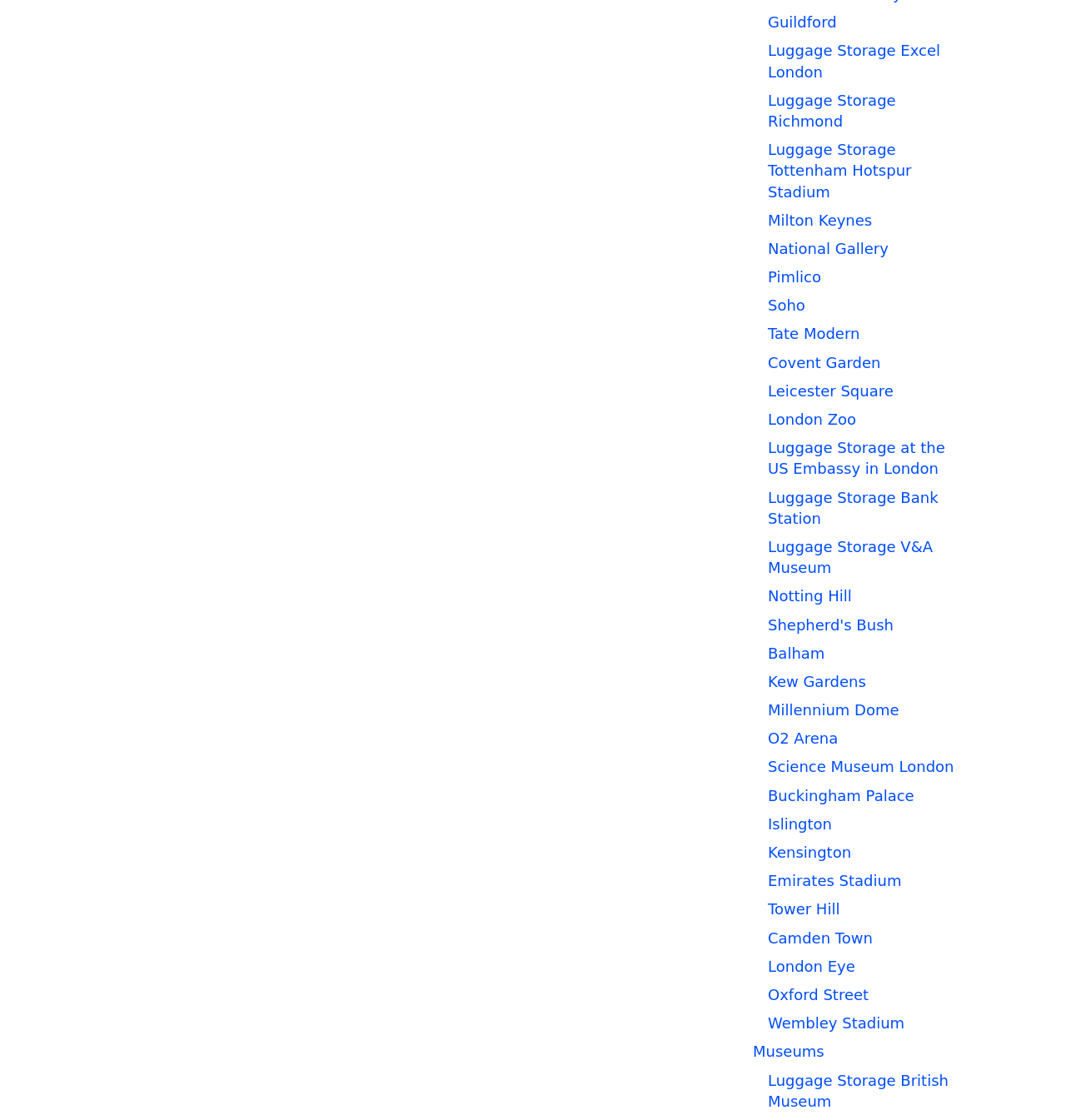Look at the image and write a detailed answer to the question: 
How many links are related to museums?

I counted the links that mention museums, which are 'Luggage Storage British Museum' and 'Museums', so there are two links related to museums.